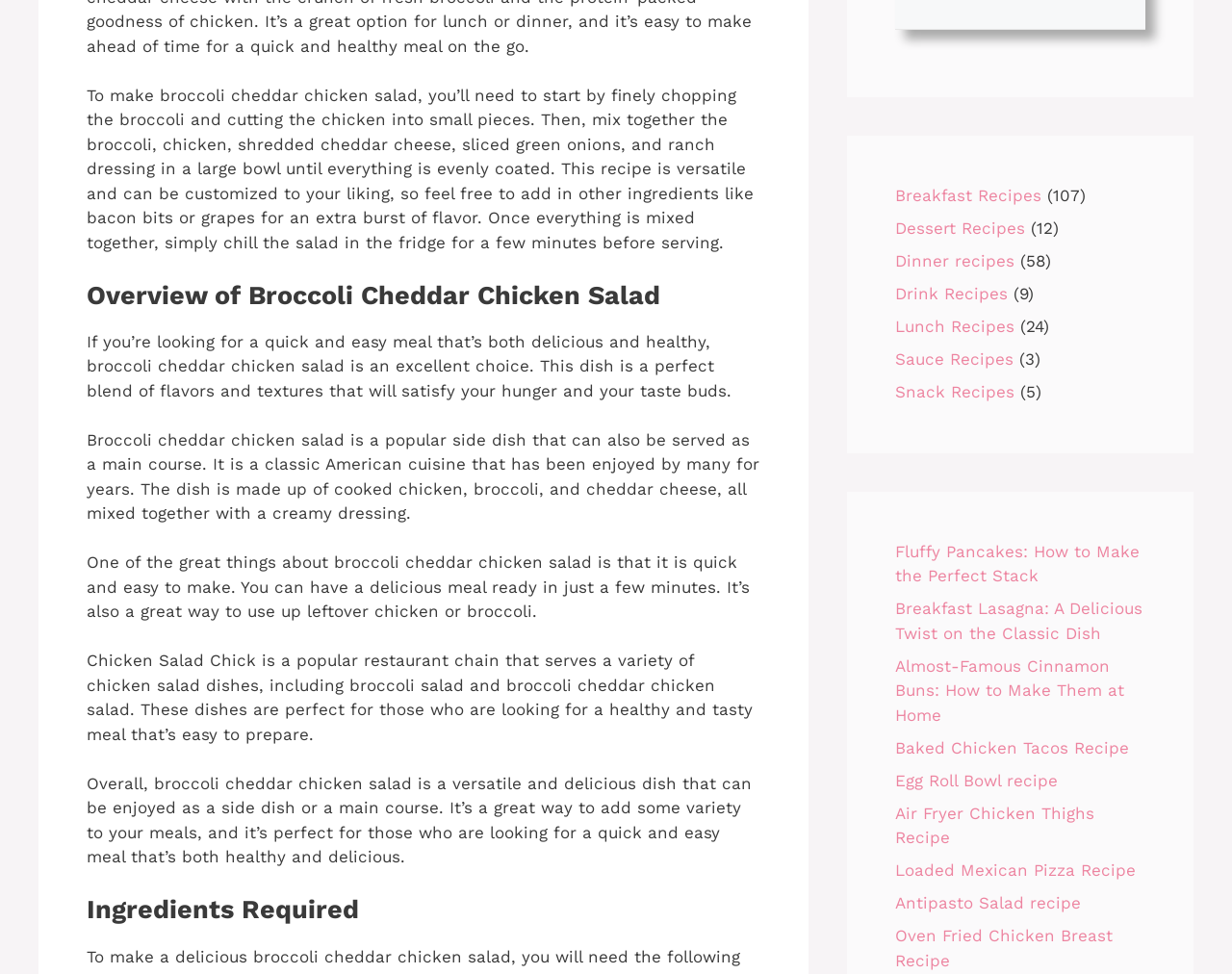Using the provided element description, identify the bounding box coordinates as (top-left x, top-left y, bottom-right x, bottom-right y). Ensure all values are between 0 and 1. Description: Antipasto Salad recipe

[0.727, 0.917, 0.877, 0.937]